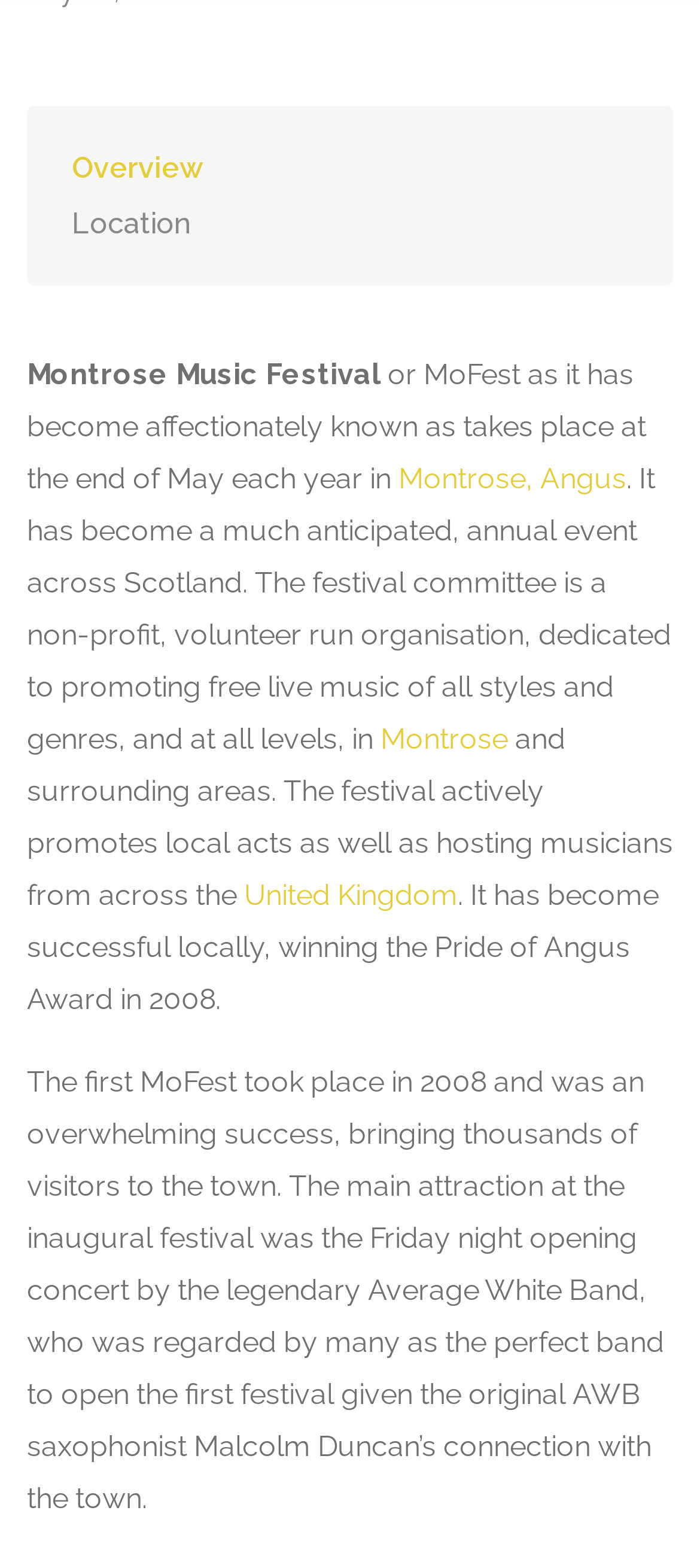Identify the bounding box for the described UI element. Provide the coordinates in (top-left x, top-left y, bottom-right x, bottom-right y) format with values ranging from 0 to 1: Montrose, Angus

[0.569, 0.294, 0.895, 0.316]